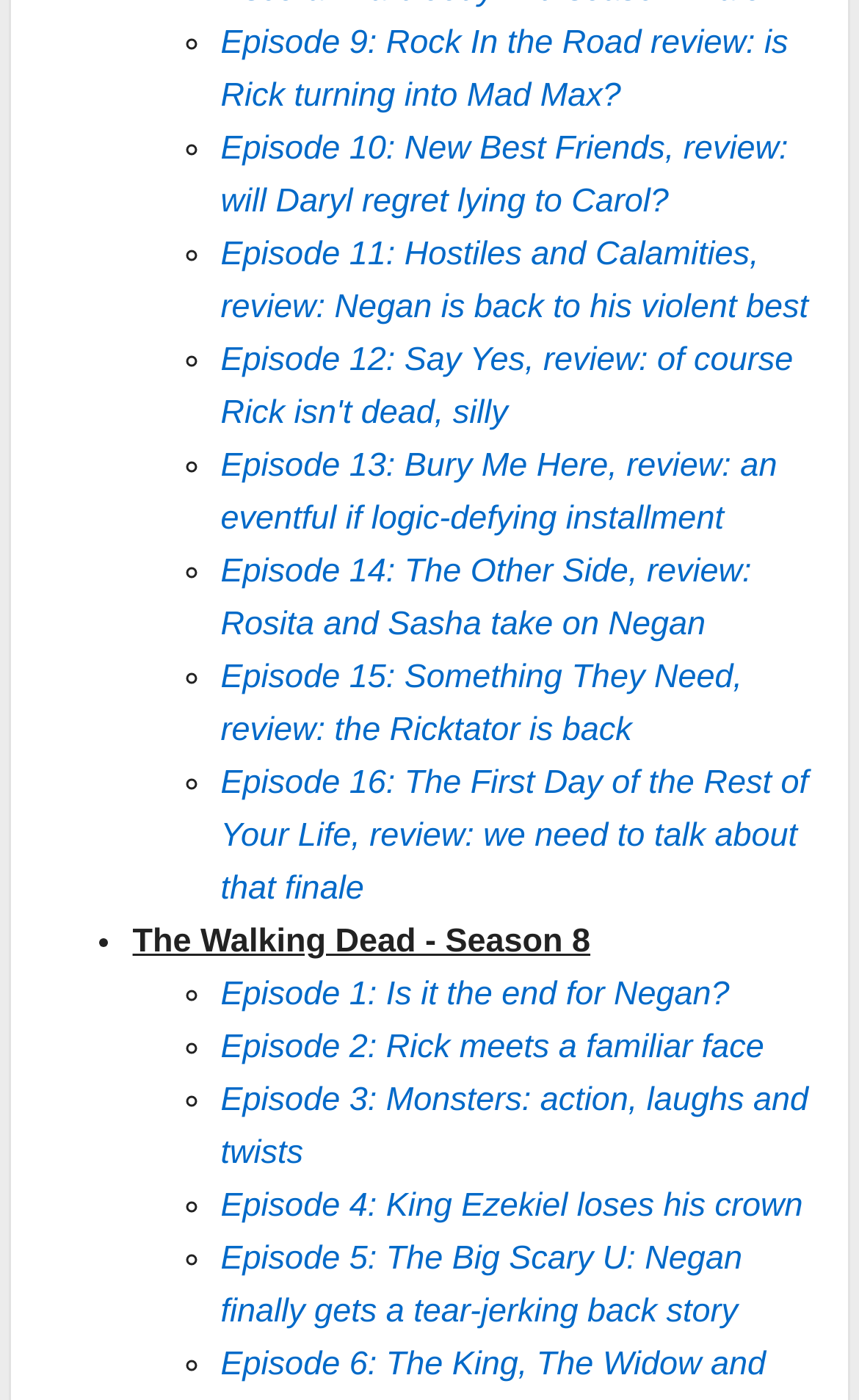Specify the bounding box coordinates for the region that must be clicked to perform the given instruction: "Explore Episode 13 review".

[0.257, 0.319, 0.905, 0.384]